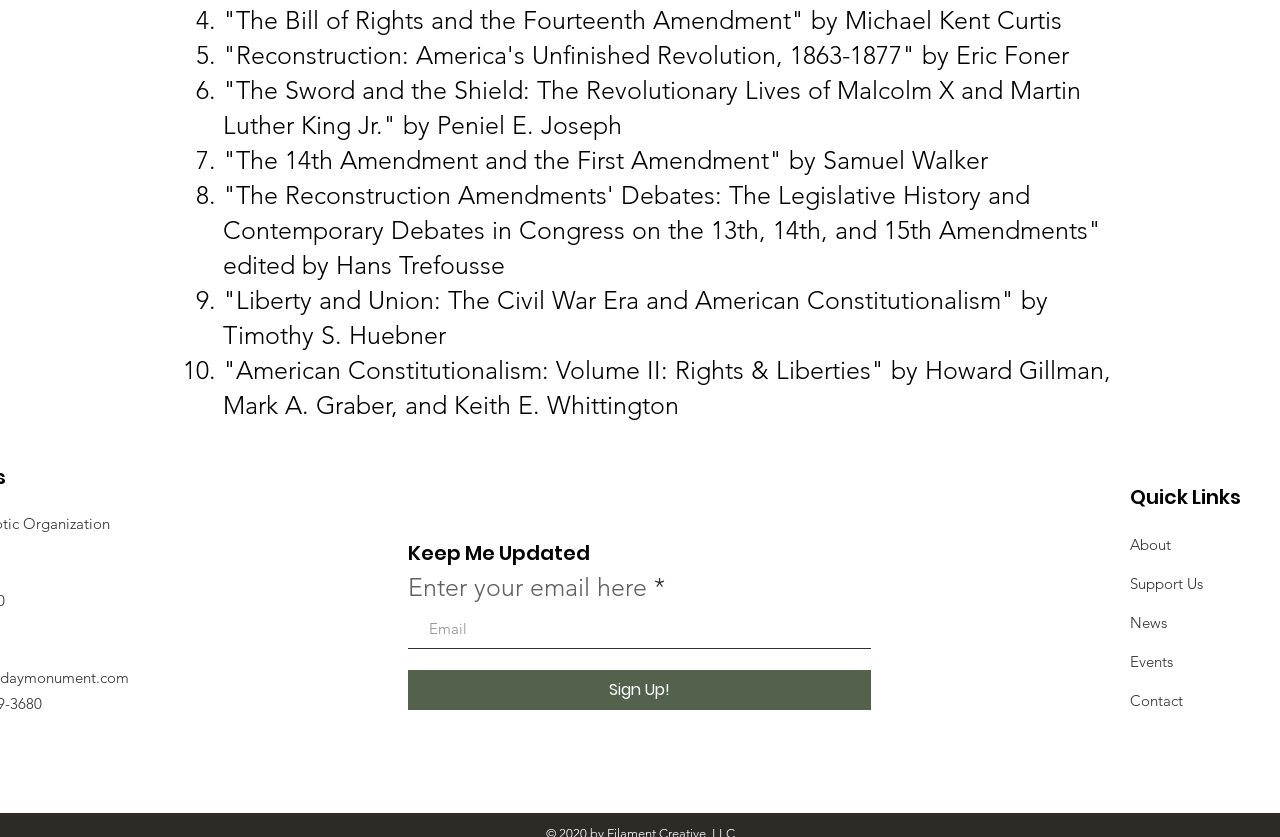What is the purpose of the textbox?
Answer the question based on the image using a single word or a brief phrase.

Enter email